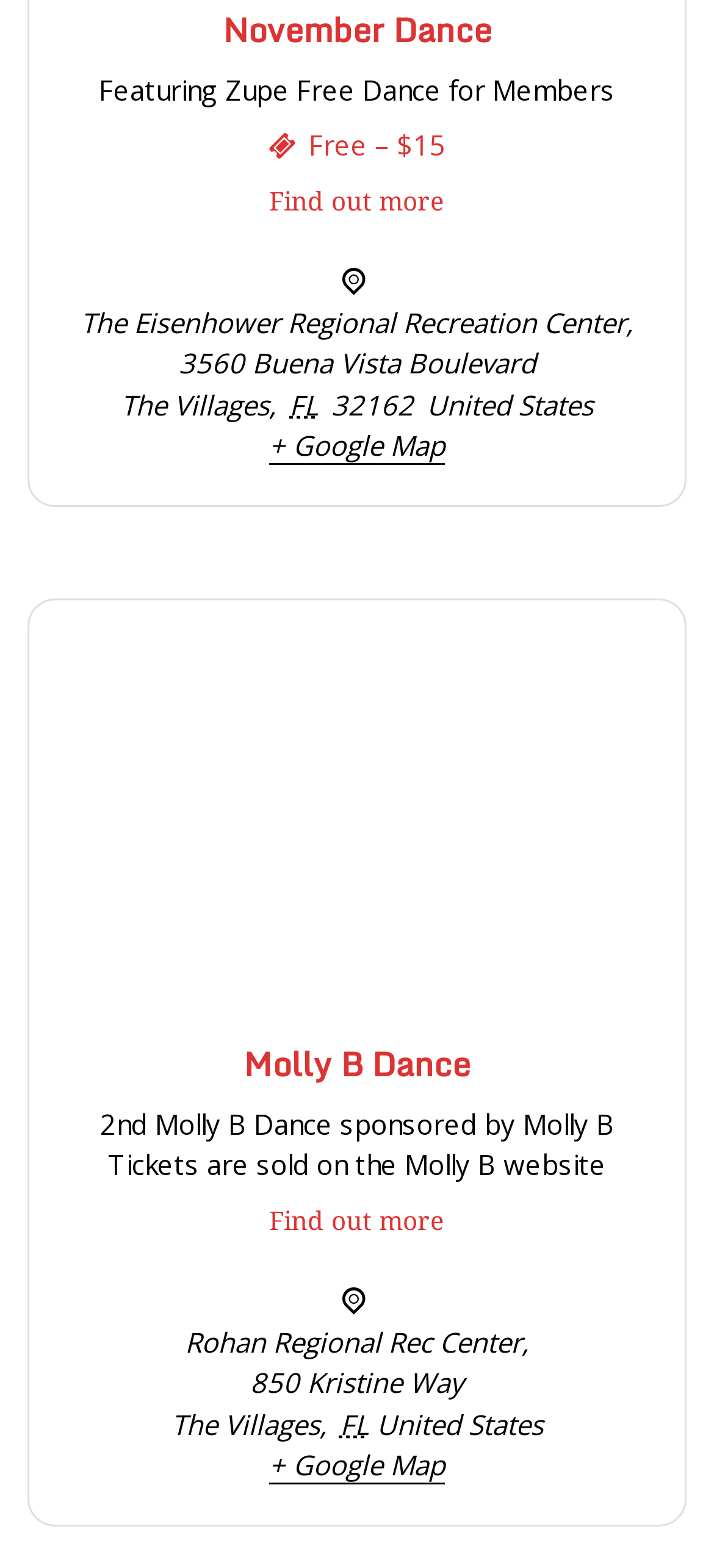What is the date of the November Dance event?
Deliver a detailed and extensive answer to the question.

I found the text '21 January 2025' which is located near the 'November Dance' heading, indicating that this is the date of the November Dance event.